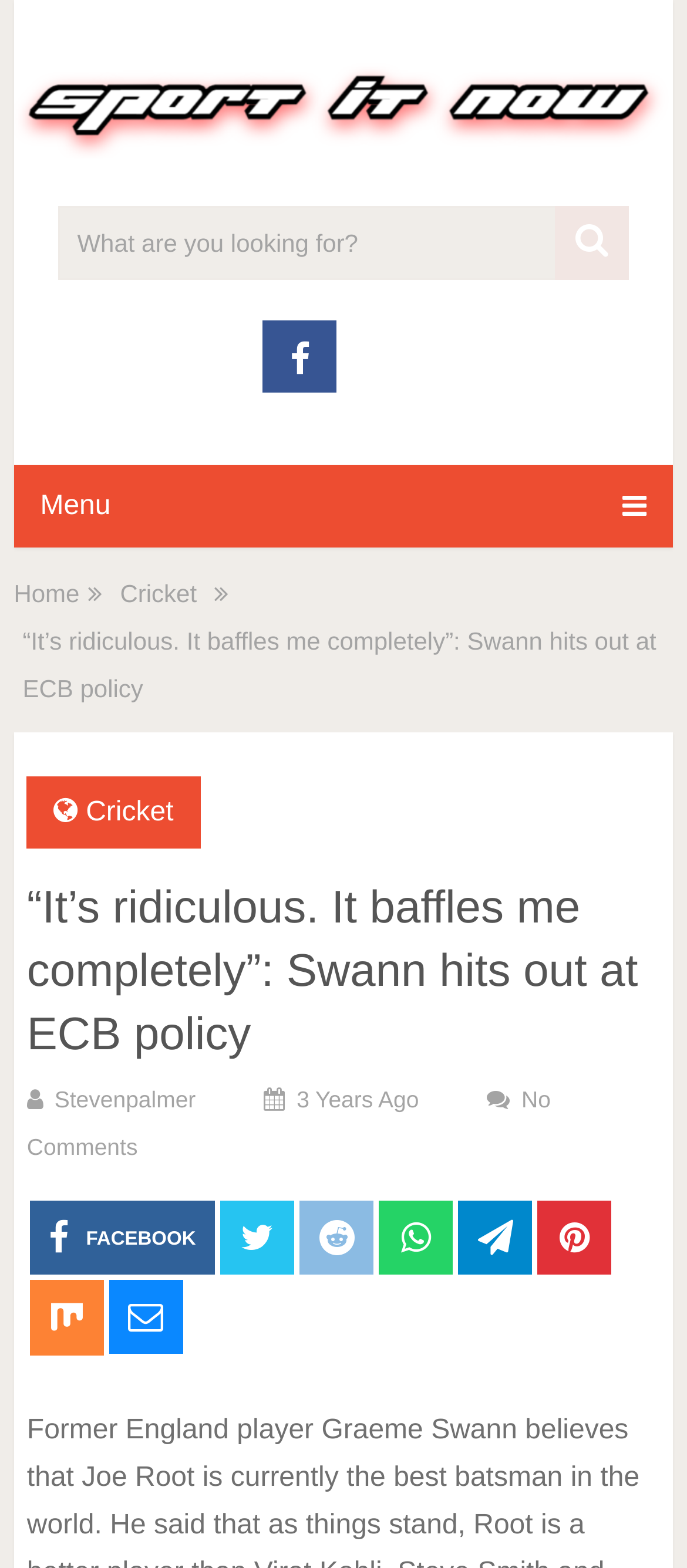How old is the article?
Please use the image to provide an in-depth answer to the question.

The age of the article can be found near the bottom of the webpage, where it says '3 Years Ago' next to the author's name.